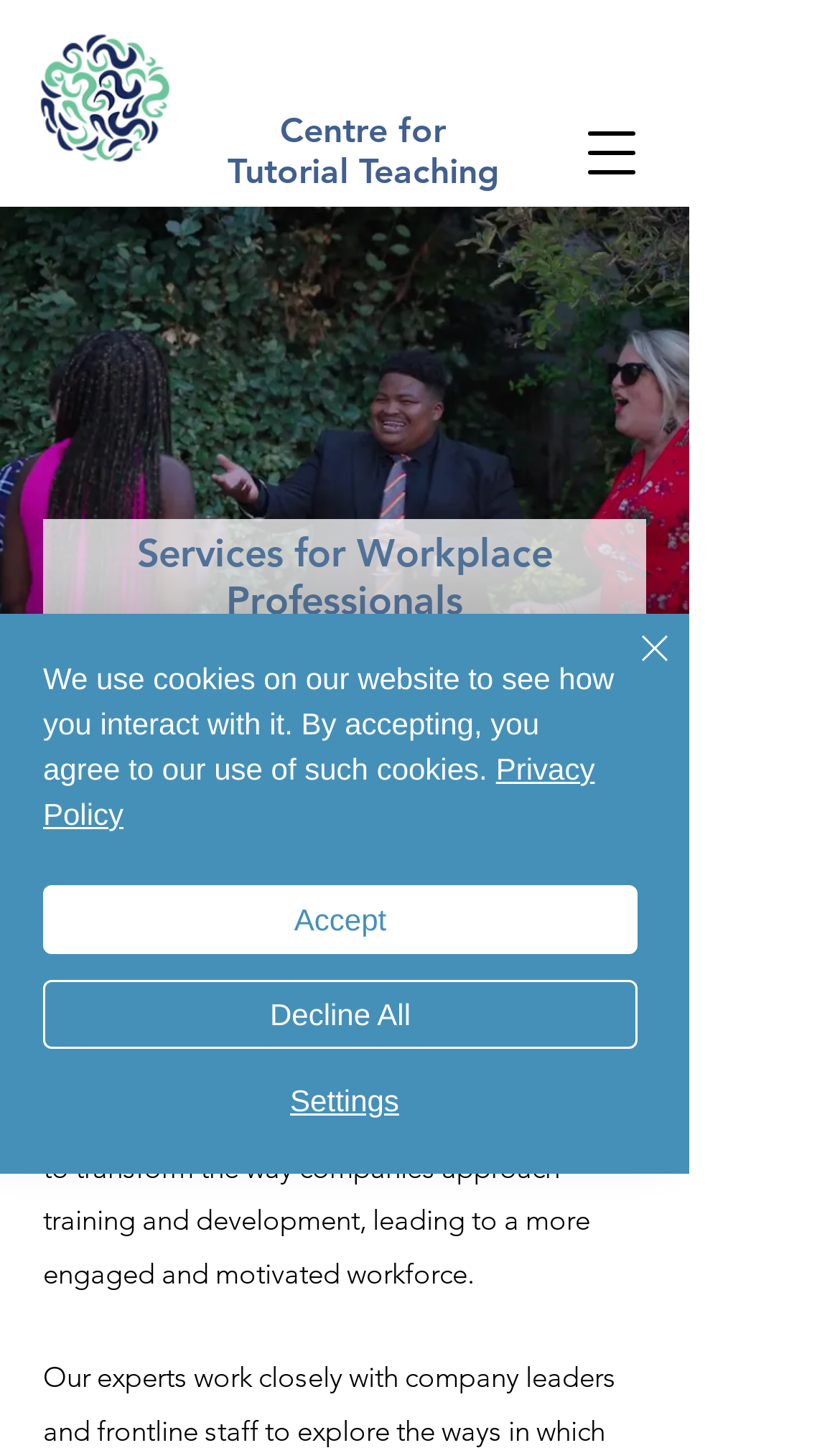Could you please study the image and provide a detailed answer to the question:
What type of professionals does CTT provide services for?

I found the answer by looking at the heading element with the text 'Services for Workplace Professionals', which suggests that CTT provides services for professionals in the workplace.